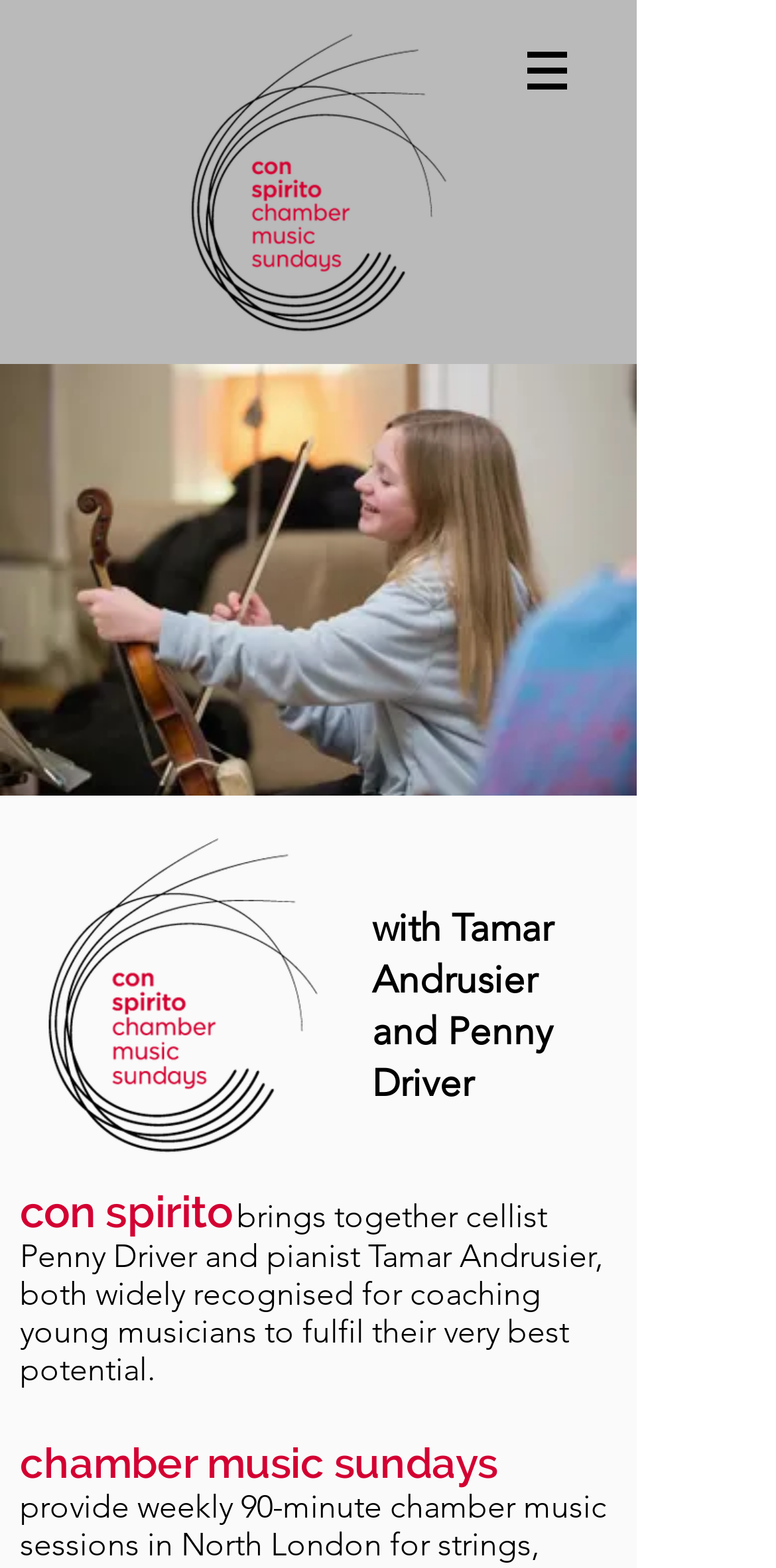Generate a thorough description of the webpage.

The webpage is about Con Spirito, a chamber music organization that offers sessions for students in North London. At the top left of the page, there is a link and an image with the text "con spirito chamber music sundays". Below this, there is a navigation menu labeled "Site" with a button that has a popup menu, accompanied by a small image.

On the left side of the page, there is a large image related to chamber music Sundays. To the right of this image, there are two lines of text that read "with Tamar Andrusier" and "and Penny Driver", indicating that these two individuals are associated with Con Spirito.

Further down the page, there is a heading that reads "con spirito" followed by a block of empty space. Below this, there is a paragraph of text that describes Con Spirito, stating that it brings together cellist Penny Driver and pianist Tamar Andrusier, who are both recognized for coaching young musicians to reach their full potential. Finally, at the bottom of the page, there is another instance of the text "chamber music sundays".